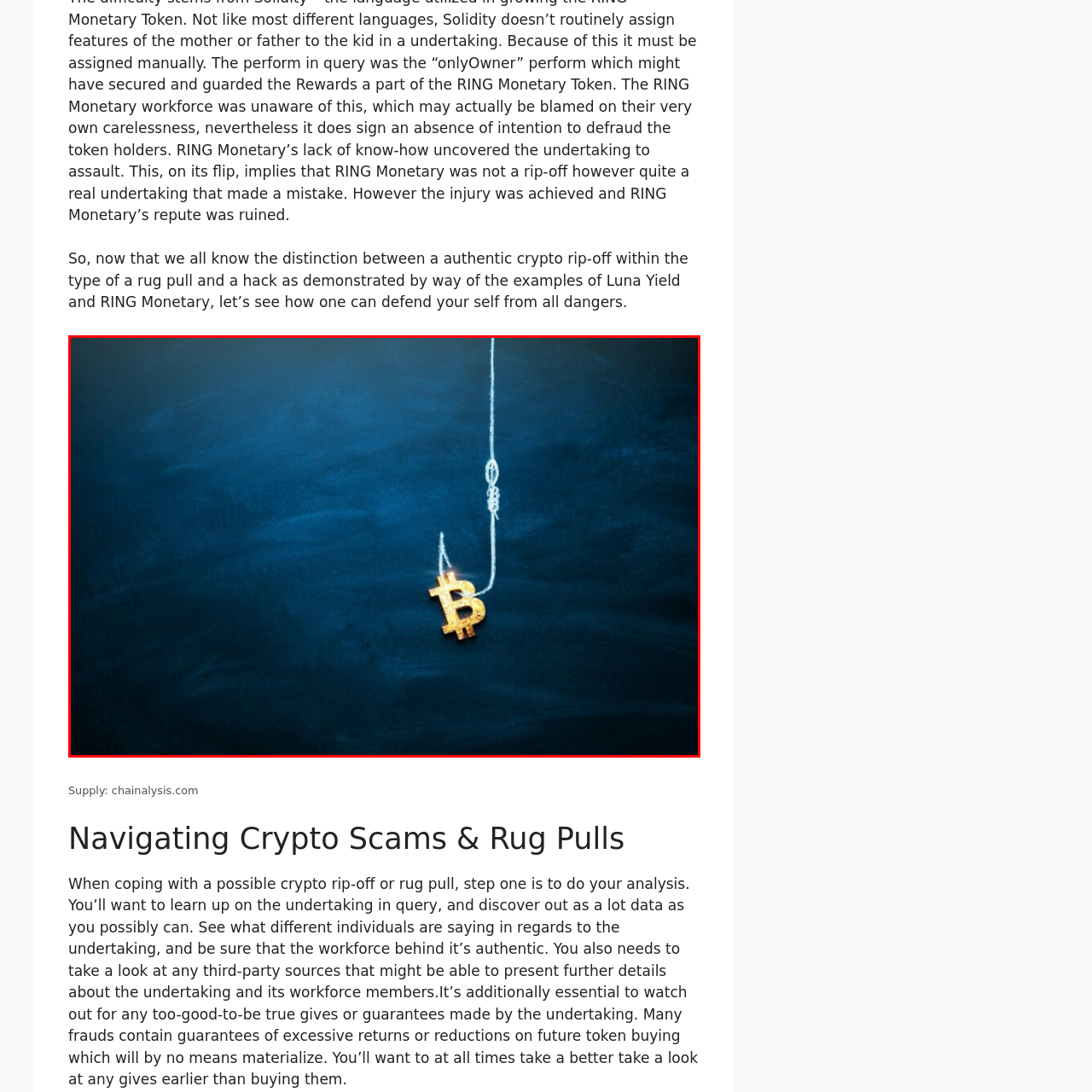What is the dark blue background meant to accentuate?
Check the image inside the red bounding box and provide your answer in a single word or short phrase.

The catch